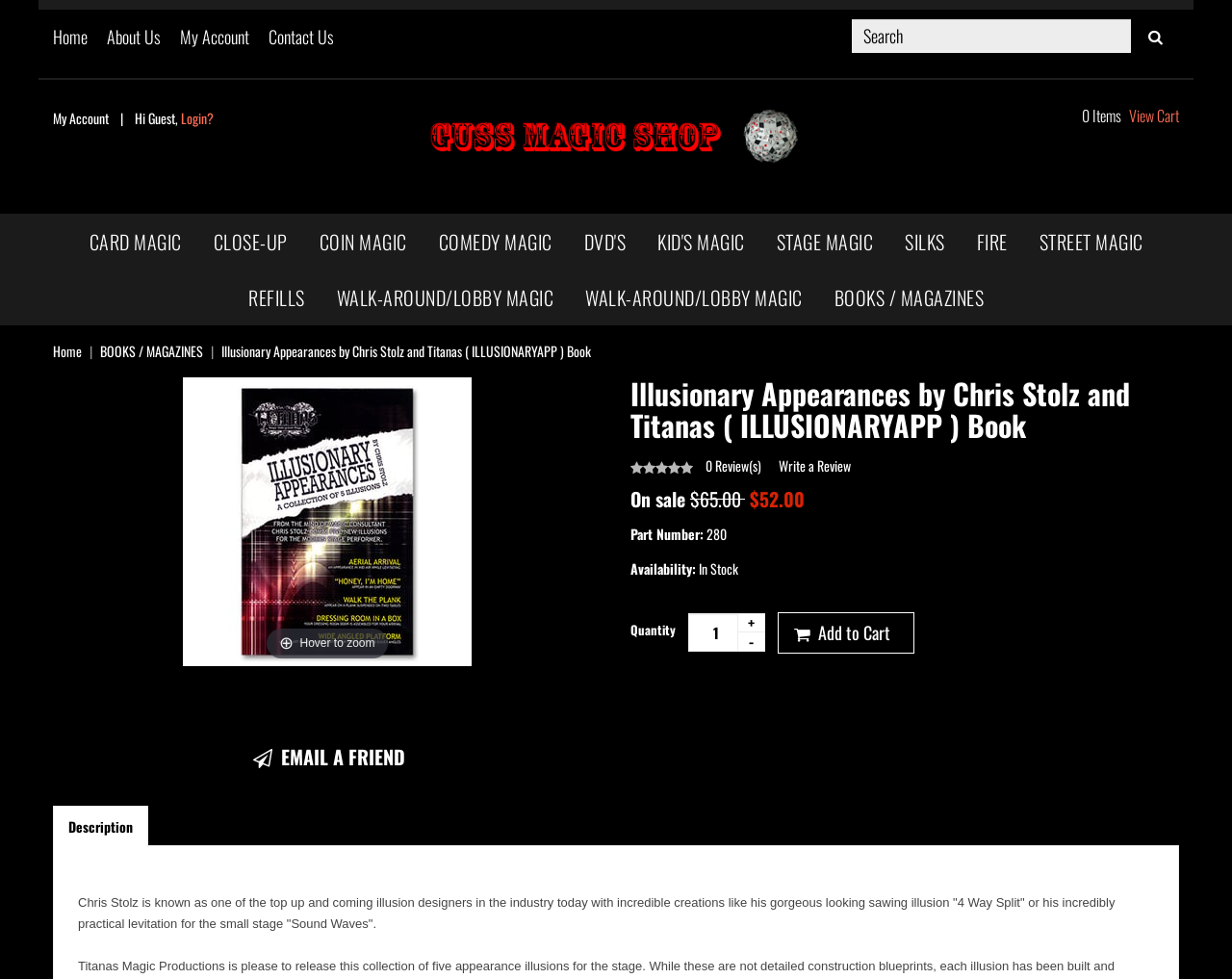Describe every aspect of the webpage comprehensively.

This webpage appears to be an e-commerce product page for a book titled "Illusionary Appearances by Chris Stolz and Titanas". At the top of the page, there is a horizontal separator followed by a navigation menu with links to "Home", "About Us", "My Account", and "Contact Us". To the right of the navigation menu, there is a search bar with a search button.

Below the navigation menu, there is another horizontal separator, followed by a section with a link to "My Account" and a greeting message "Hi Guest," with a link to "Login?". Next to this section, there is an image with the text "GUSS MAGIC SHOP".

On the right side of the page, there is a link to "0 Items View Cart". Below this link, there are several categories of magic products, including "CARD MAGIC", "CLOSE-UP", "COIN MAGIC", and others, each with a corresponding link.

The main product information is displayed in the center of the page. There is a large link to the product title "Illusionary Appearances by Chris Stolz and Titanas ( ILLUSIONARYAPP ) Book" with a figure below it, which can be hovered over to zoom in. Below the product title, there are buttons to "EMAIL A FRIEND" and to view product reviews.

The product description is displayed in a section below, which includes information about the product's price, part number, availability, and quantity. There are also buttons to add the product to the cart and to submit a review.

At the bottom of the page, there are tabs with links to "Description" and other product information. The description tab is currently active, displaying a text about the author Chris Stolz and his work in the industry of illusion design.